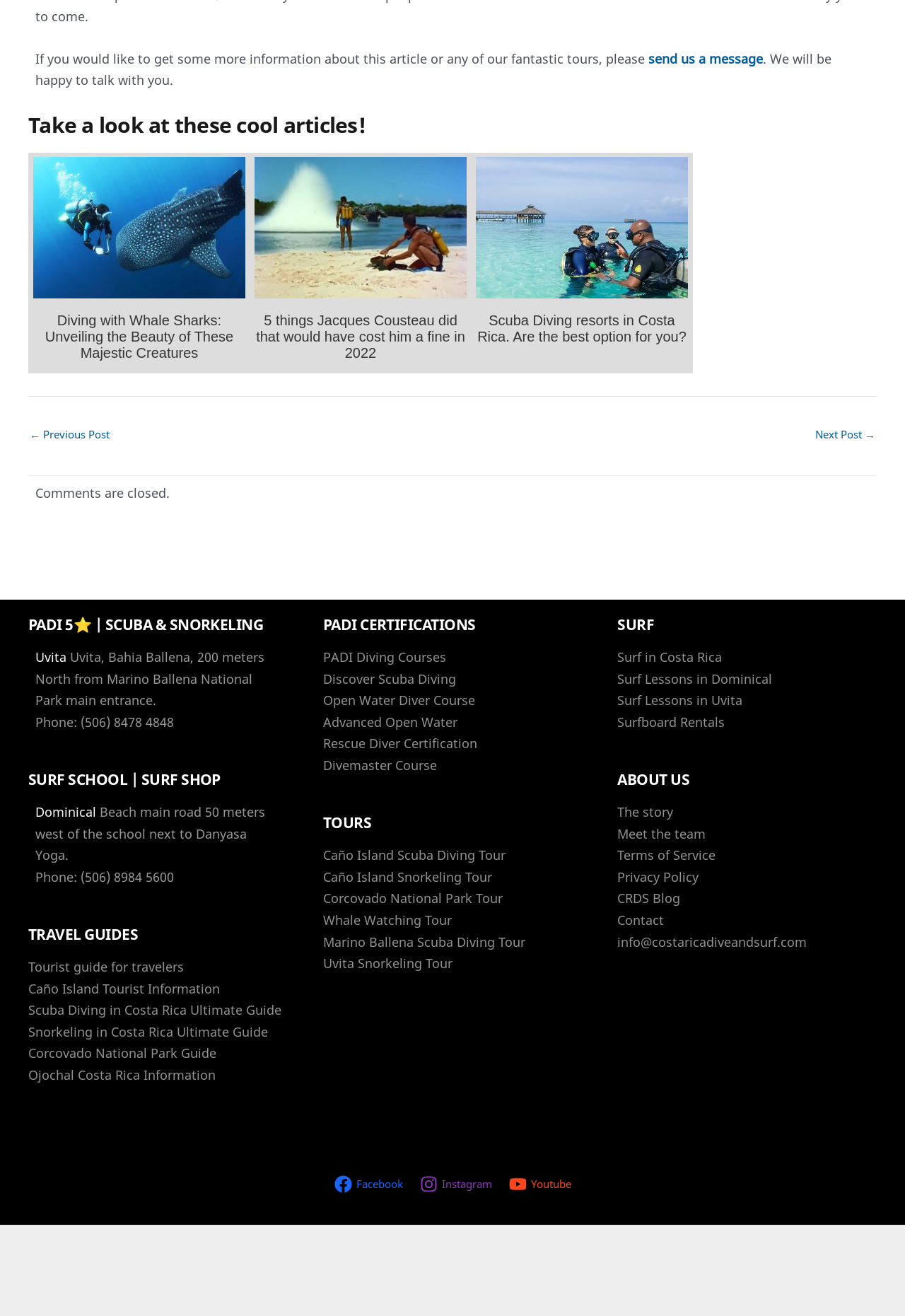What is the name of the national park mentioned in the 'TOURS' section?
Utilize the information in the image to give a detailed answer to the question.

From the footer widget 2, I can see the navigation 'TOURS' and the link 'Corcovado National Park Tour' below it, which mentions the name of the national park.